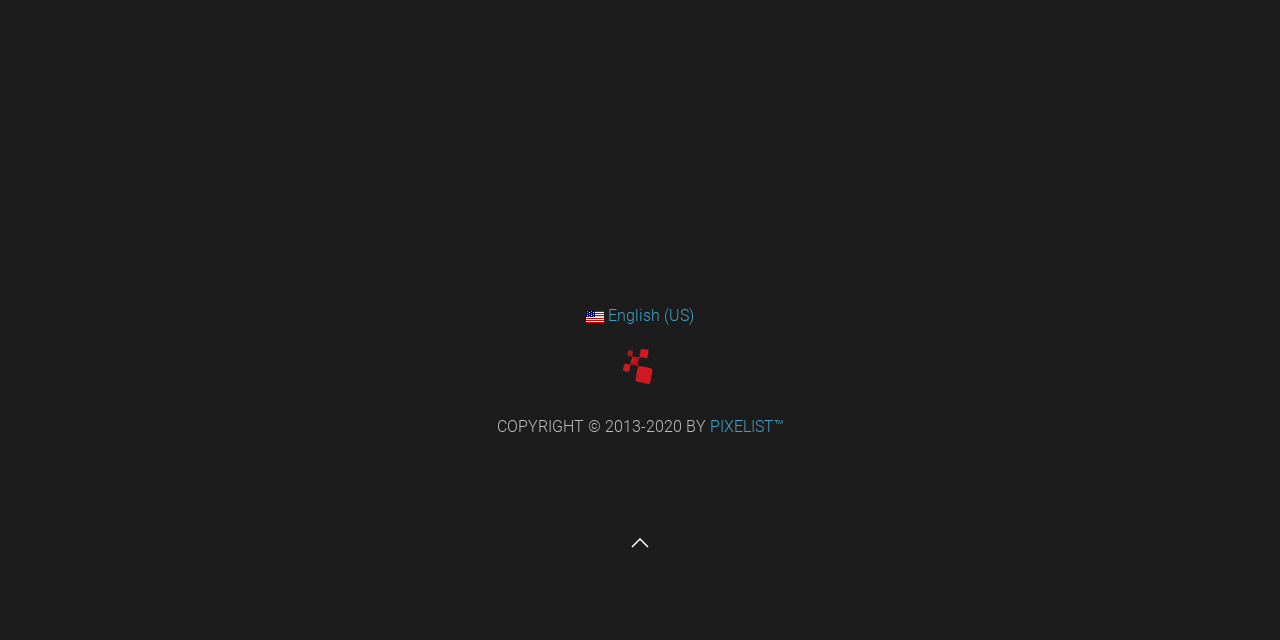Provide the bounding box coordinates of the UI element that matches the description: "aria-label="Back to top"".

[0.489, 0.833, 0.511, 0.864]